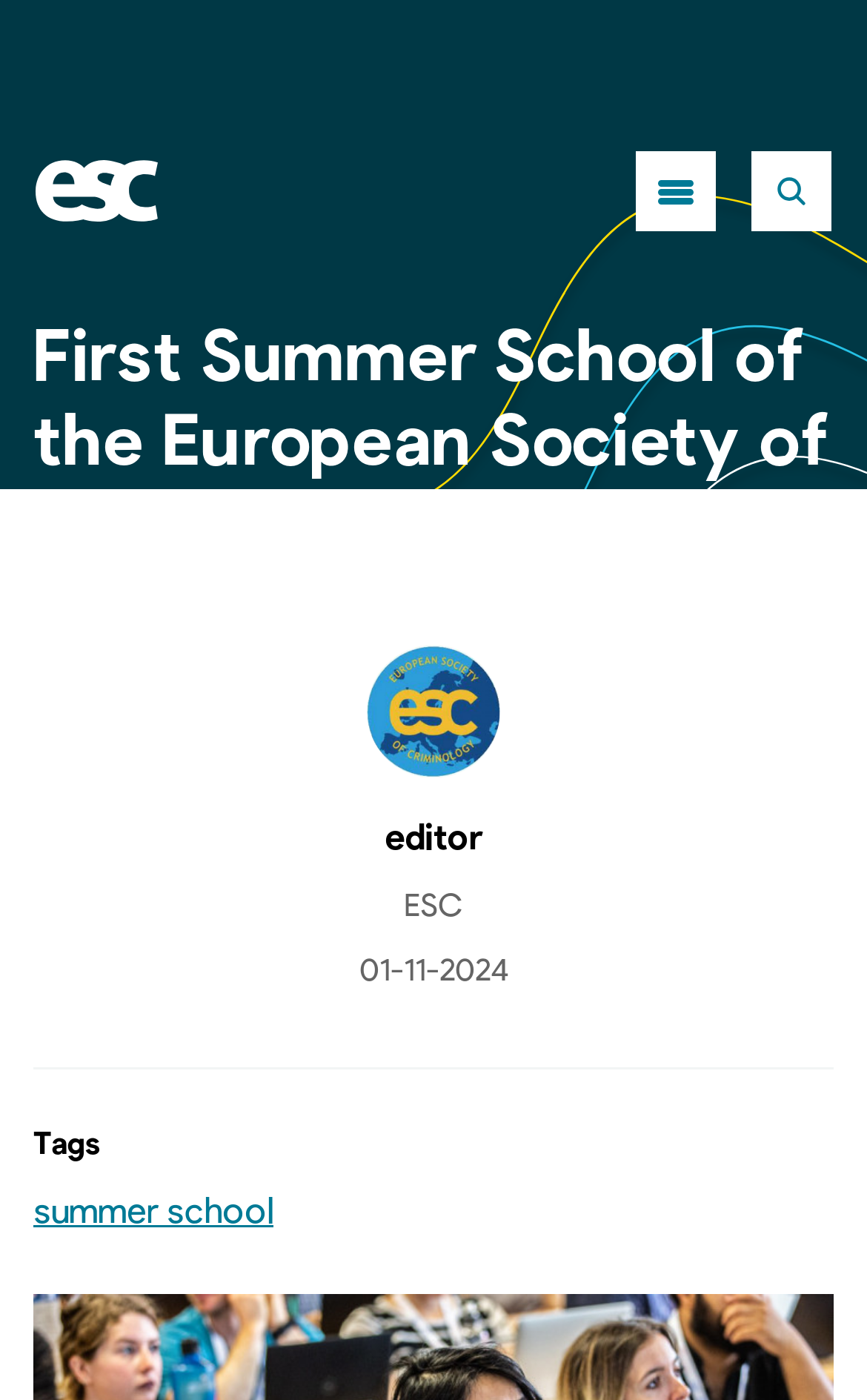Ascertain the bounding box coordinates for the UI element detailed here: "summer school". The coordinates should be provided as [left, top, right, bottom] with each value being a float between 0 and 1.

[0.038, 0.854, 0.315, 0.88]